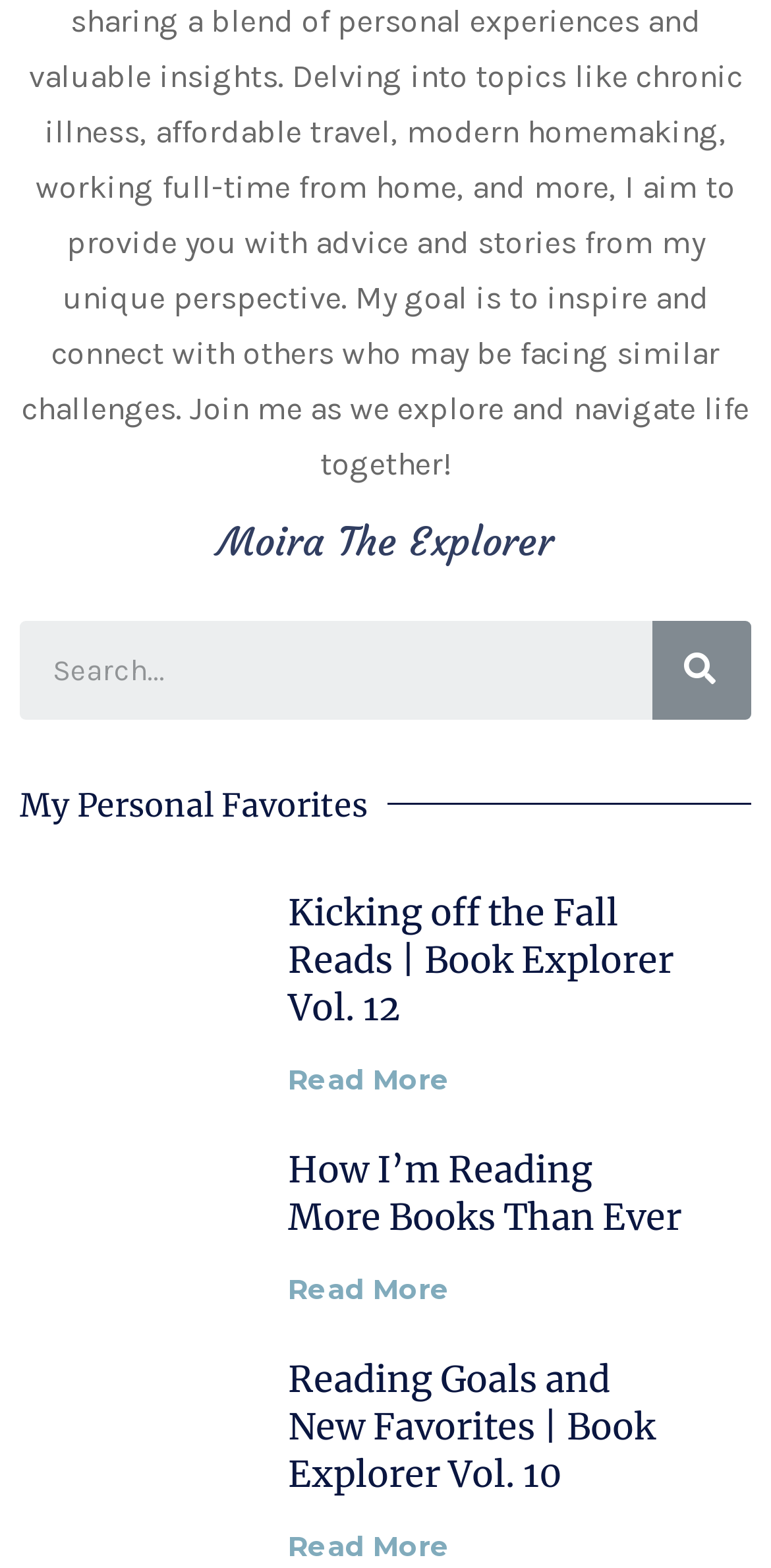Based on what you see in the screenshot, provide a thorough answer to this question: What is the image description in the third article?

I looked at the third article element [807] and found the image element [893] inside it, which has a description 'Woman's hand holding a Kindle ereader with the cover of The Five Star Weekend by Elin Hilderbrand while a dog sits on a couch in the background looking out the window'.